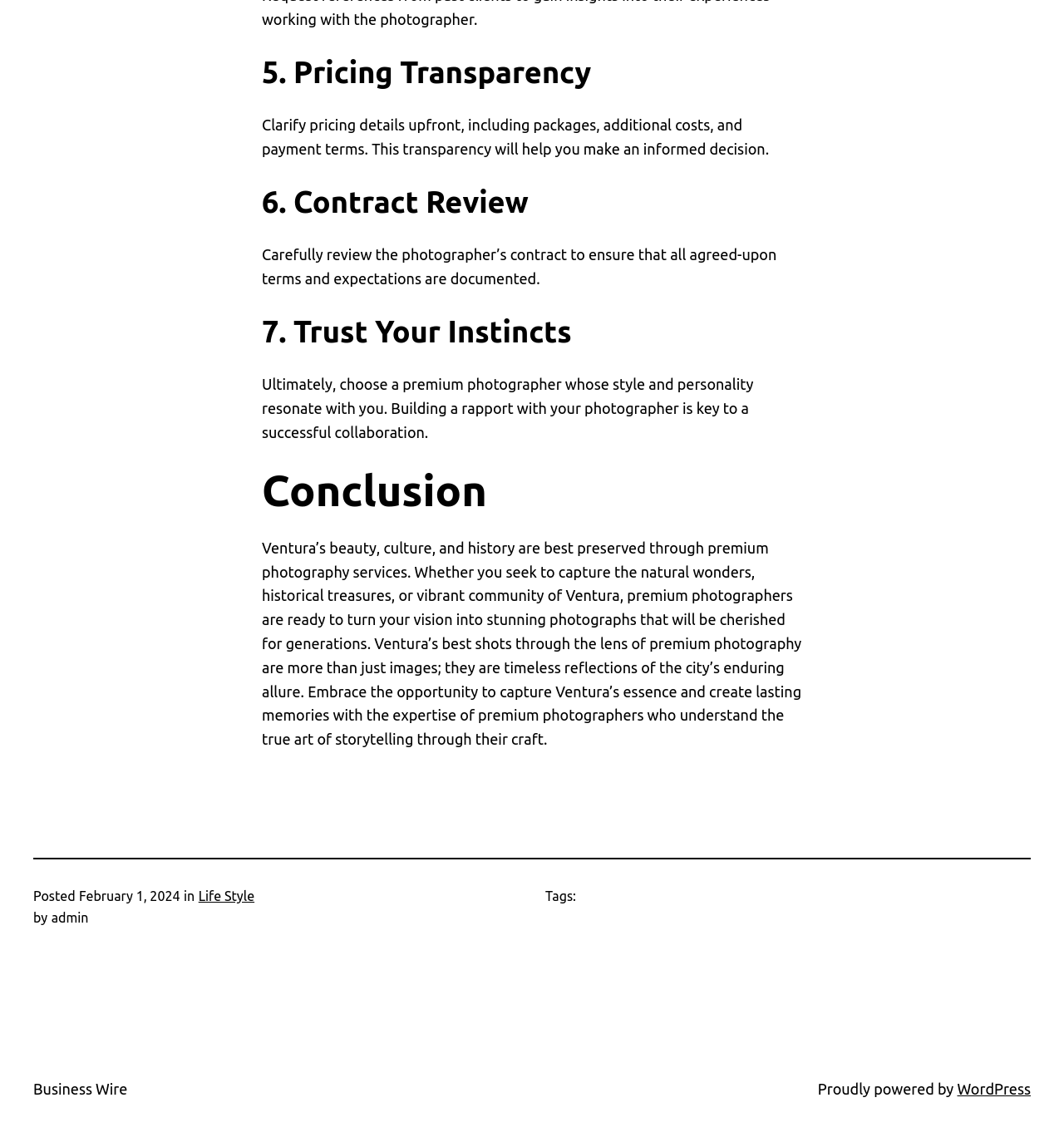Please find the bounding box for the following UI element description. Provide the coordinates in (top-left x, top-left y, bottom-right x, bottom-right y) format, with values between 0 and 1: Business Wire

[0.031, 0.95, 0.12, 0.965]